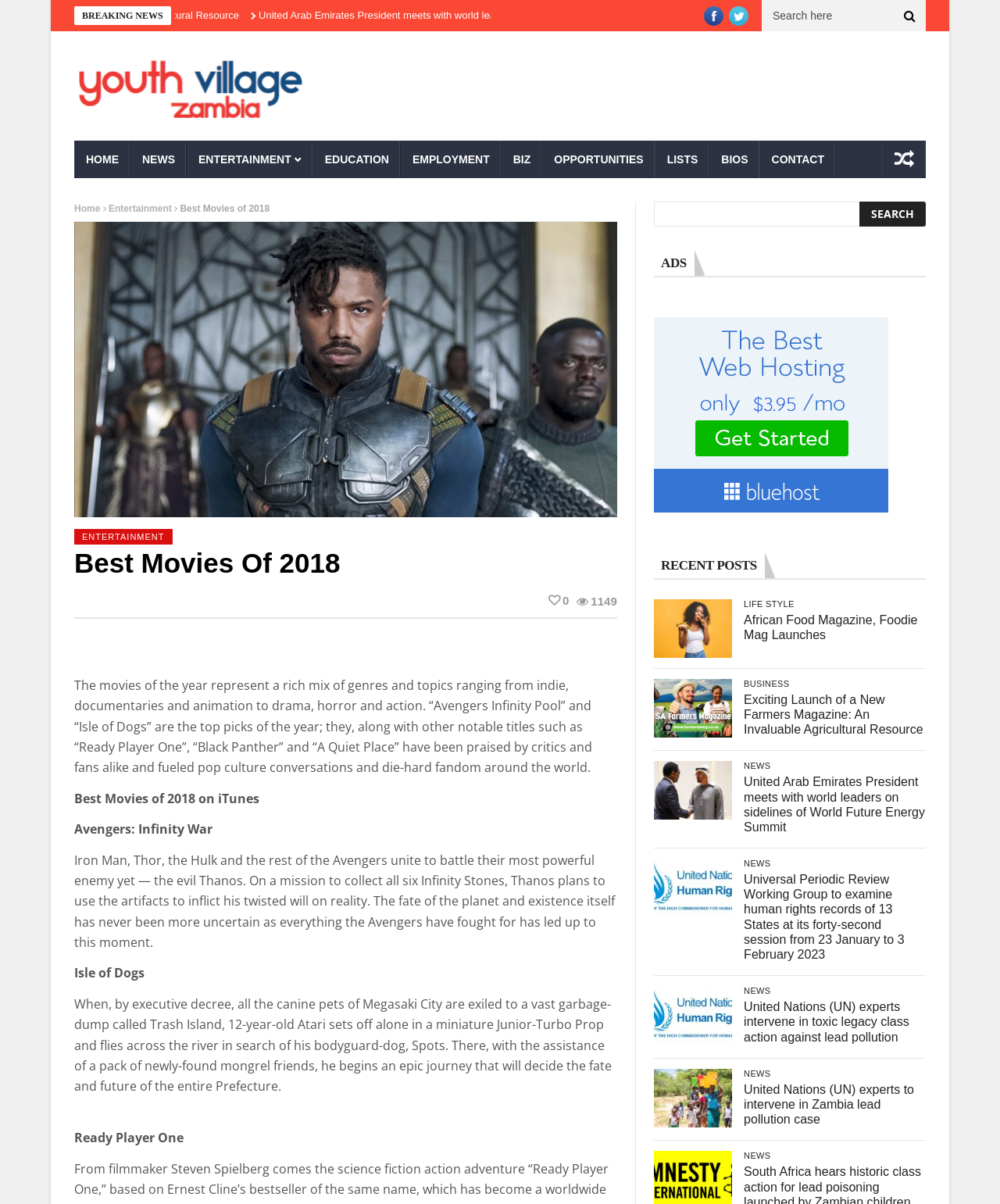Locate the bounding box coordinates of the element to click to perform the following action: 'Check recent posts'. The coordinates should be given as four float values between 0 and 1, in the form of [left, top, right, bottom].

[0.654, 0.459, 0.775, 0.48]